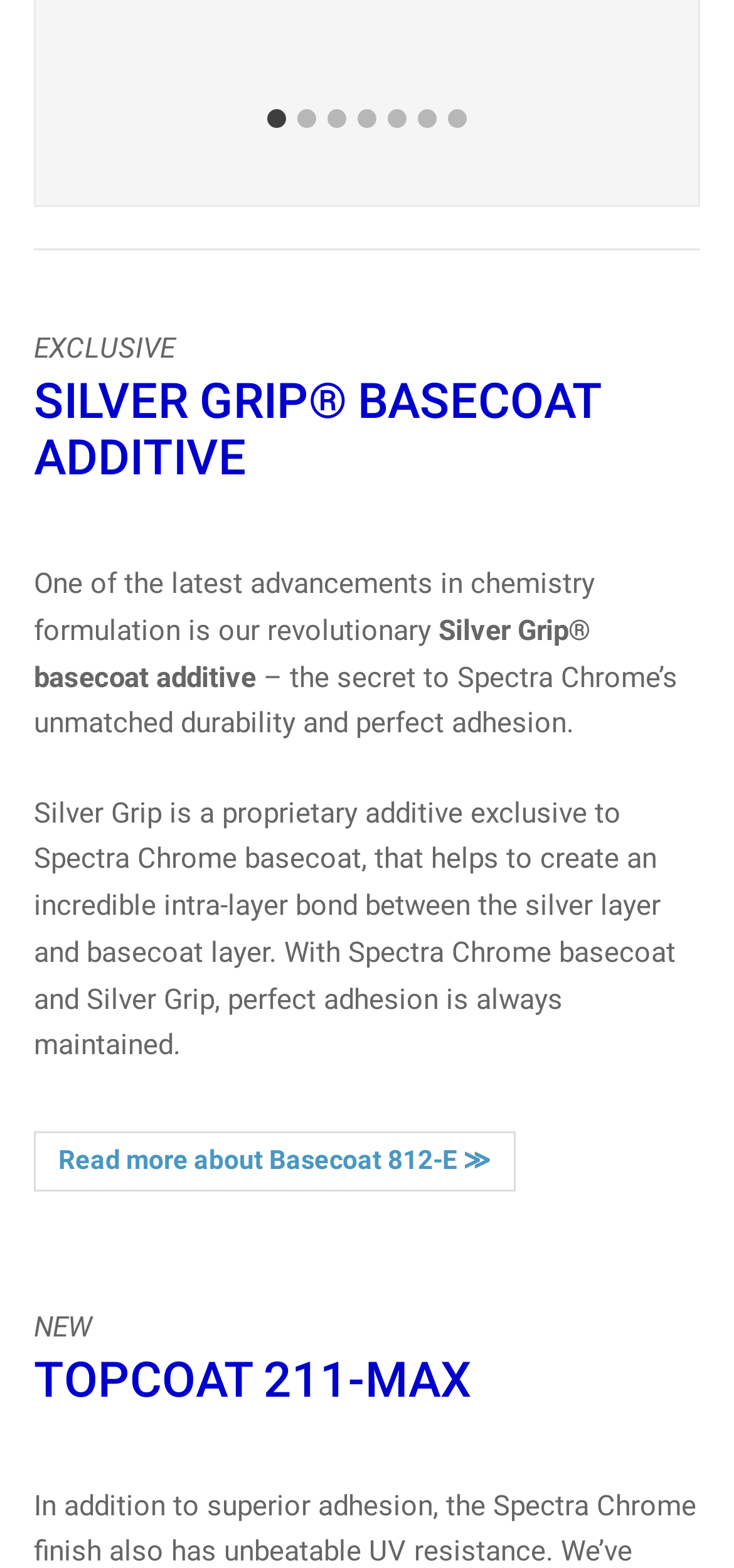What is the purpose of Silver Grip?
Please provide a full and detailed response to the question.

According to the webpage, Silver Grip helps to create an incredible intra-layer bond between the silver layer and basecoat layer, ensuring perfect adhesion.